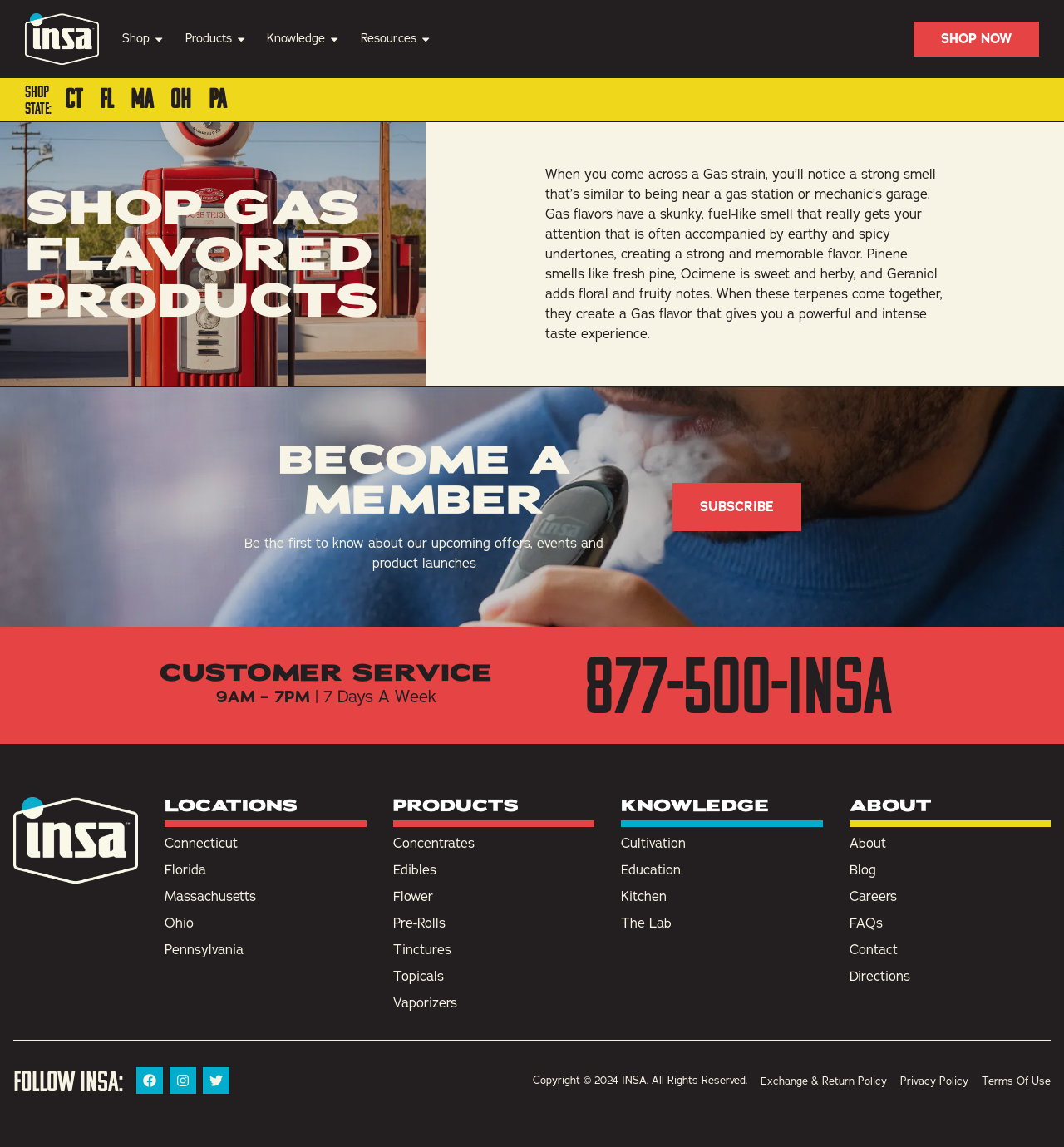What is the purpose of the 'BECOME A MEMBER' section?
Based on the image, provide a one-word or brief-phrase response.

To receive updates on offers, events, and product launches